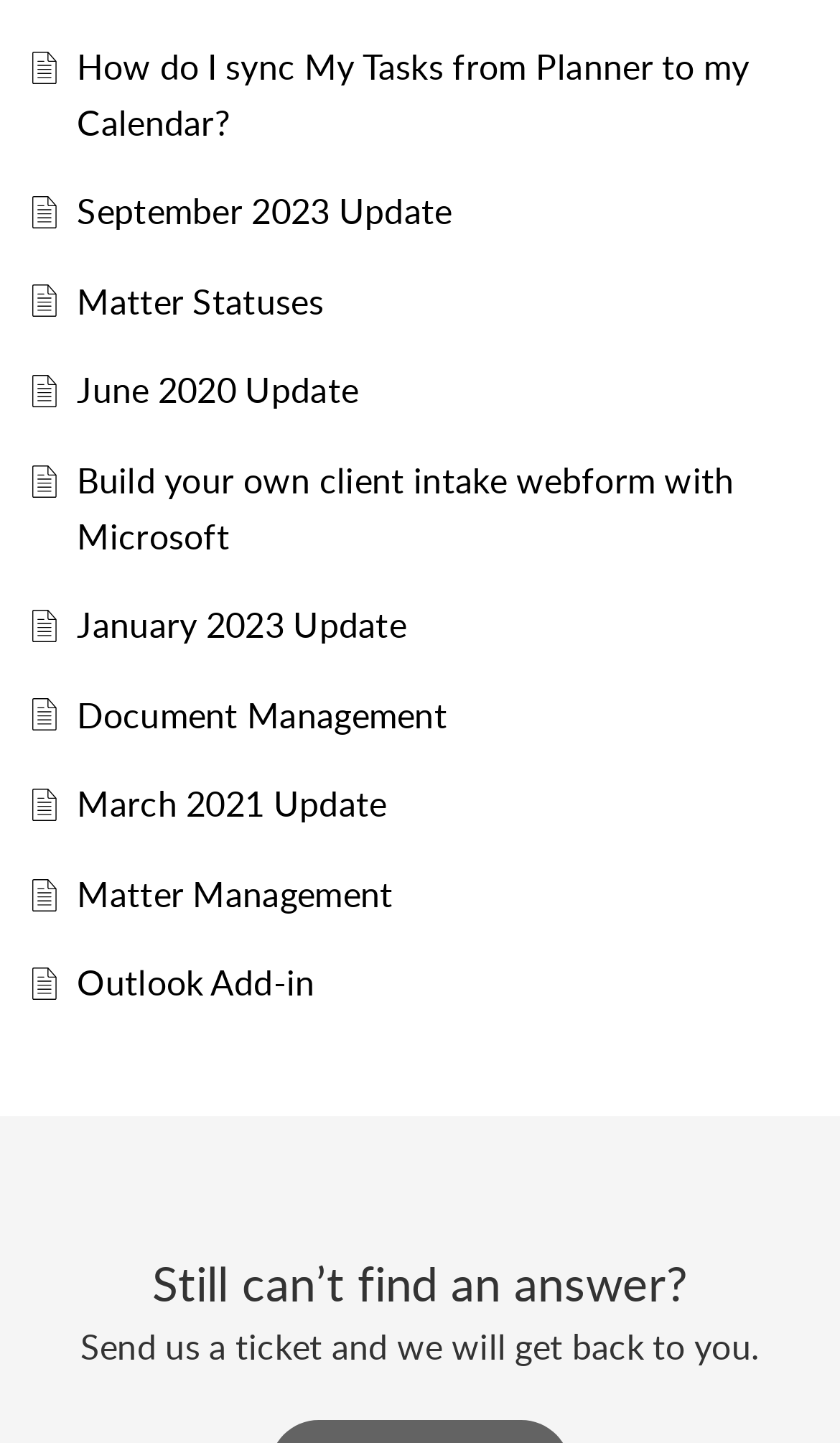What is the topic of the first link?
Please analyze the image and answer the question with as much detail as possible.

The first link on the webpage has the text 'How do I sync My Tasks from Planner to my Calendar?' which suggests that the topic of the link is related to syncing tasks from Planner to a calendar.